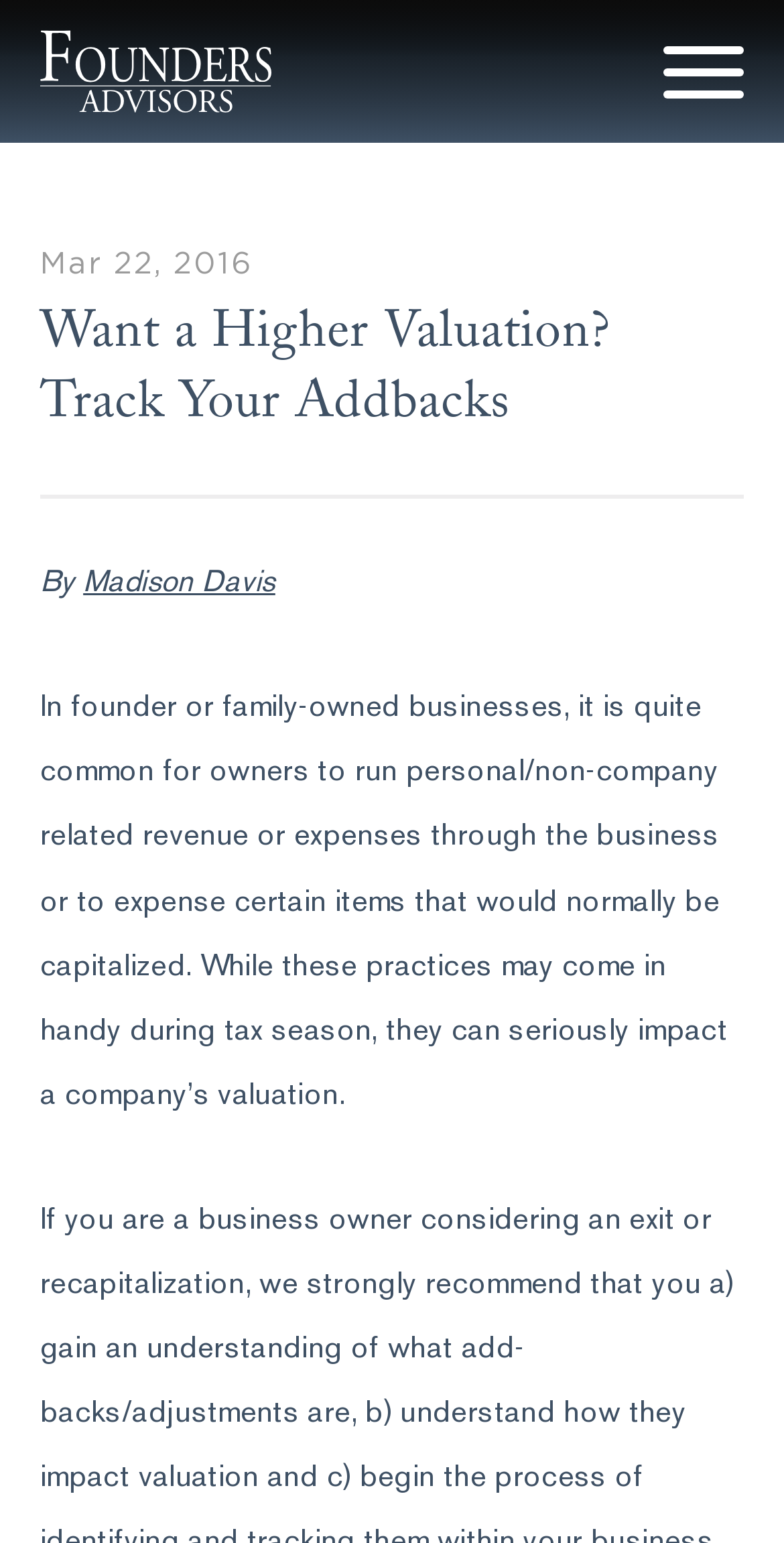What is the purpose of the article?
Provide a concise answer using a single word or phrase based on the image.

To discuss the impact of certain practices on company valuation